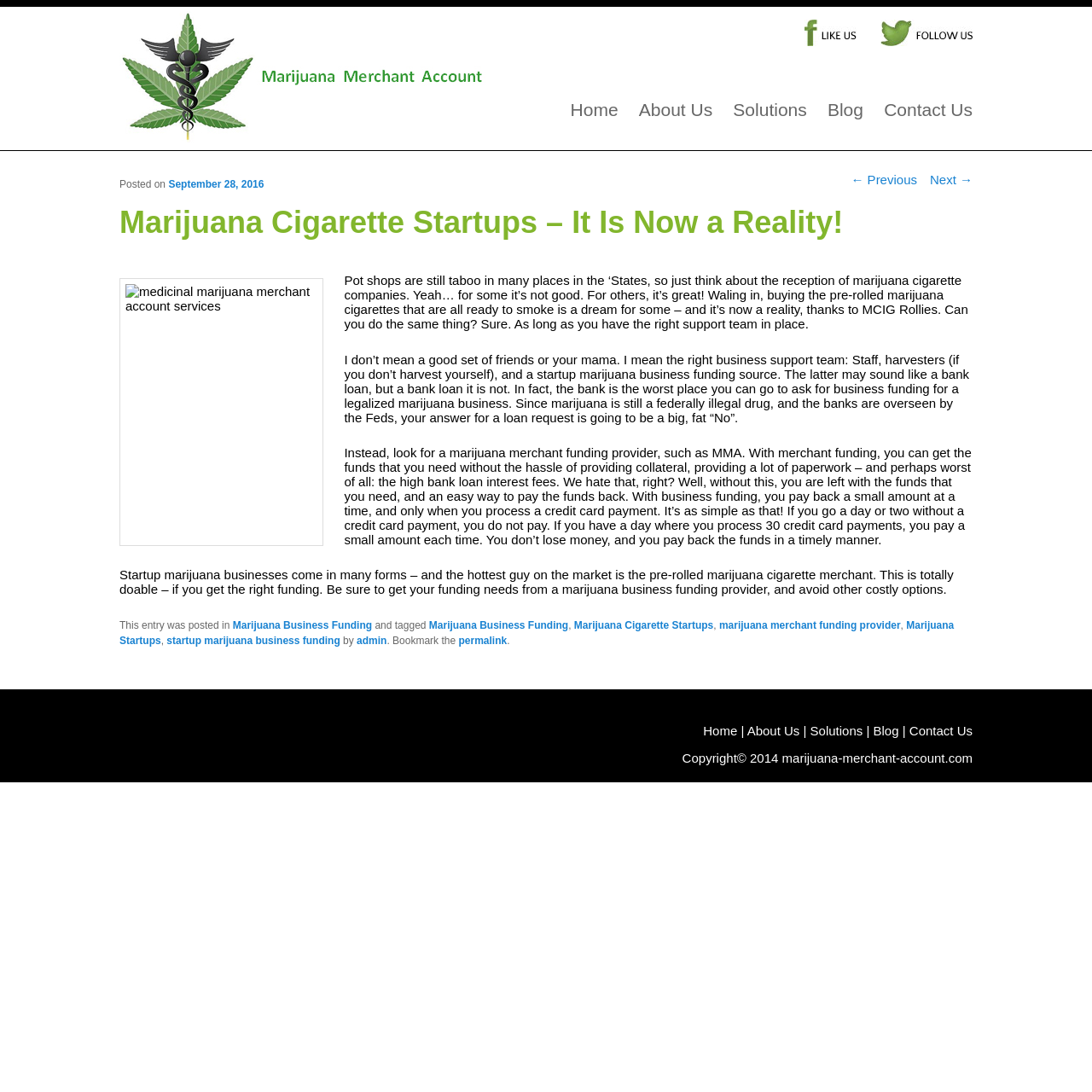Could you please study the image and provide a detailed answer to the question:
What is the alternative to bank loans for marijuana businesses?

I found this answer by reading the article's content, which mentions that banks are not an option for marijuana businesses due to federal laws, and instead recommends merchant funding providers like MMA.